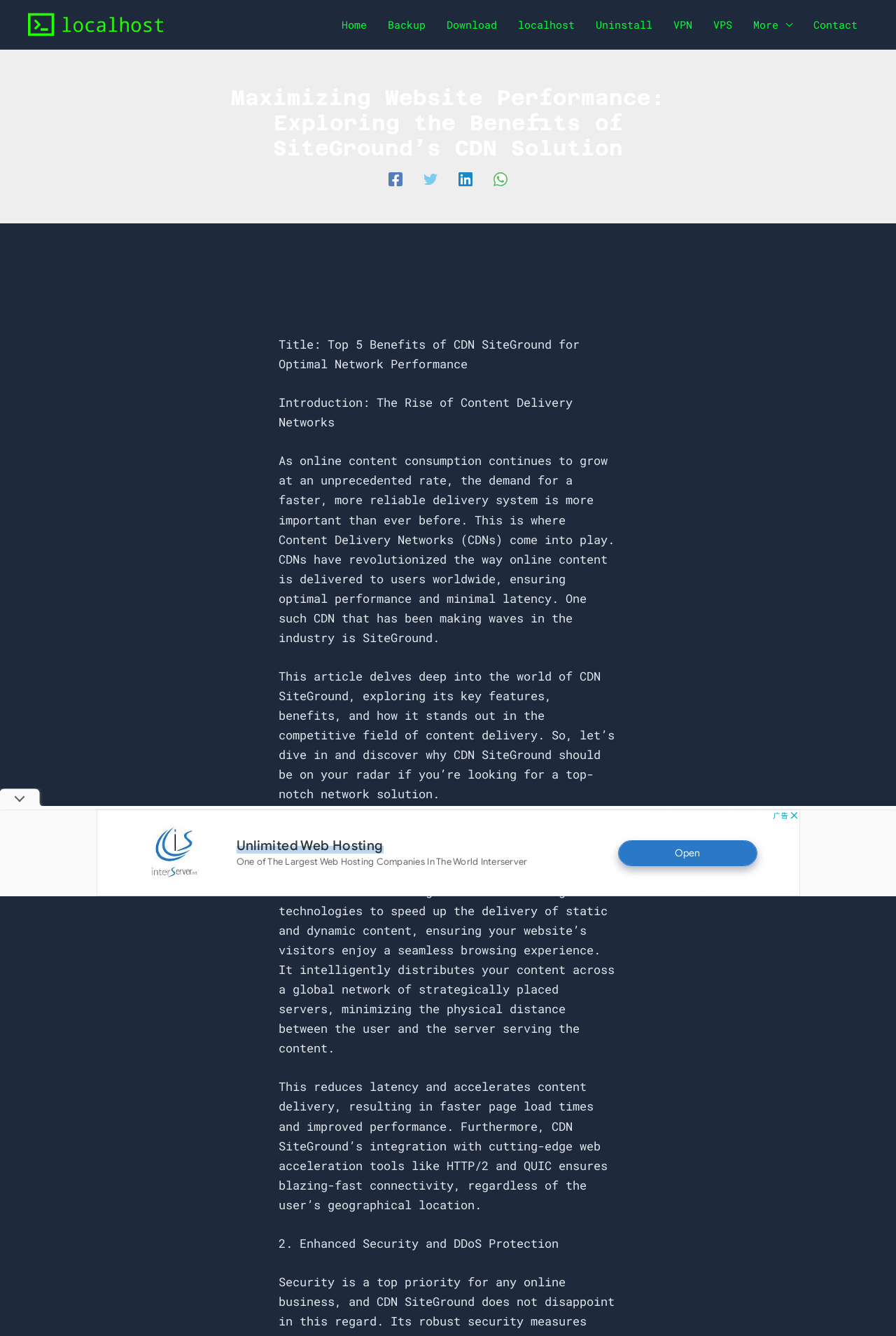What is the benefit of using CDN SiteGround?
Look at the screenshot and respond with a single word or phrase.

Faster page load times